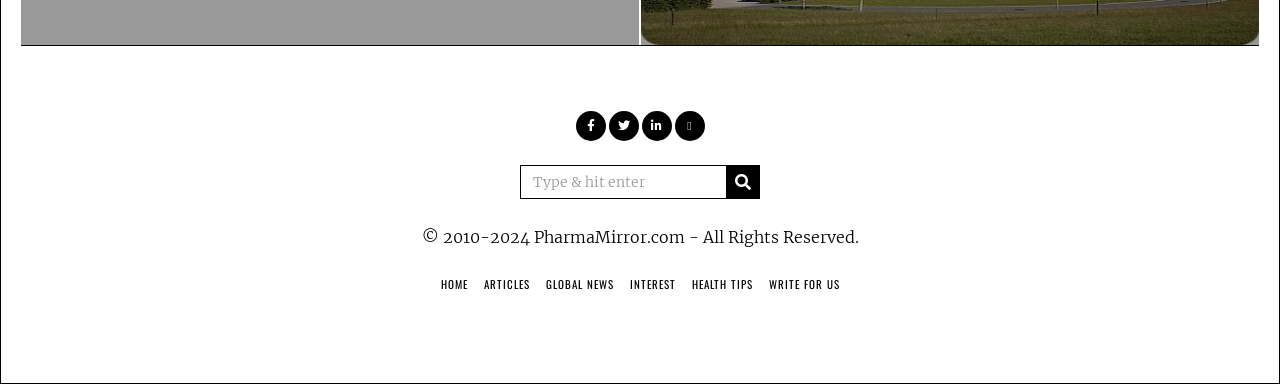Can you determine the bounding box coordinates of the area that needs to be clicked to fulfill the following instruction: "read global news"?

[0.426, 0.719, 0.479, 0.762]